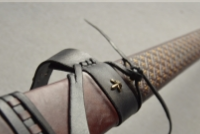Elaborate on the image with a comprehensive description.

The image showcases a close-up detail of a sword's grip and scabbard, highlighting the intricate craftsmanship involved. The handle is crafted in a rich oxblood color, complemented by a black leather wrap that secures it for a comfortable grip. This wrap is adorned with a decorative motif, indicative of medieval design, possibly featuring a stylized lily emblem that signifies an artisanal touch. The scabbard beneath the grip reveals a distinctive pattern, emphasizing the attention to detail common in 14th-century weaponry. This particular style reflects the blend of functionality and artistry prevalent in historical European swords, which were not only tools of combat but also symbols of prestige and craftsmanship during their time.